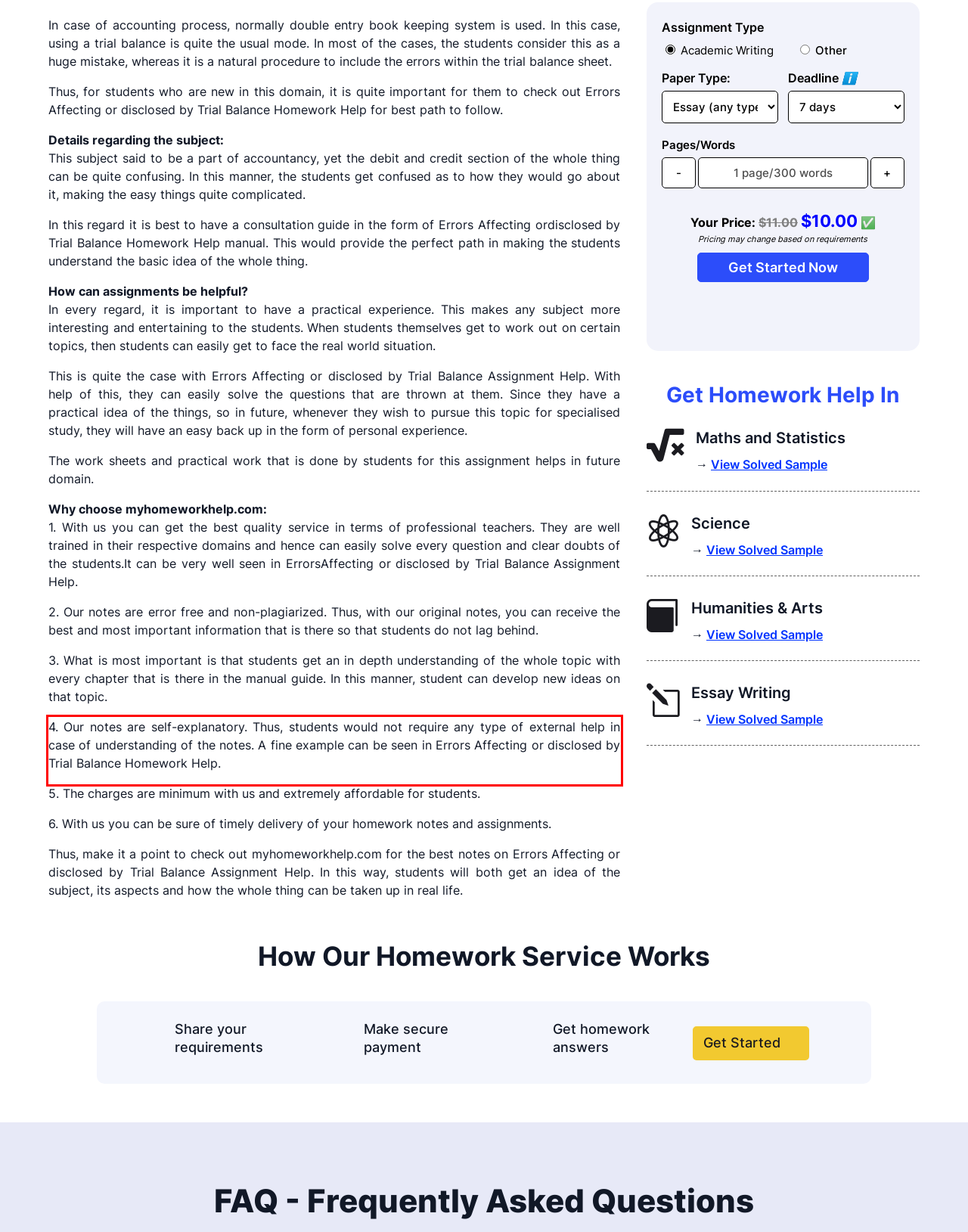Identify and extract the text within the red rectangle in the screenshot of the webpage.

4. Our notes are self-explanatory. Thus, students would not require any type of external help in case of understanding of the notes. A fine example can be seen in Errors Affecting or disclosed by Trial Balance Homework Help.